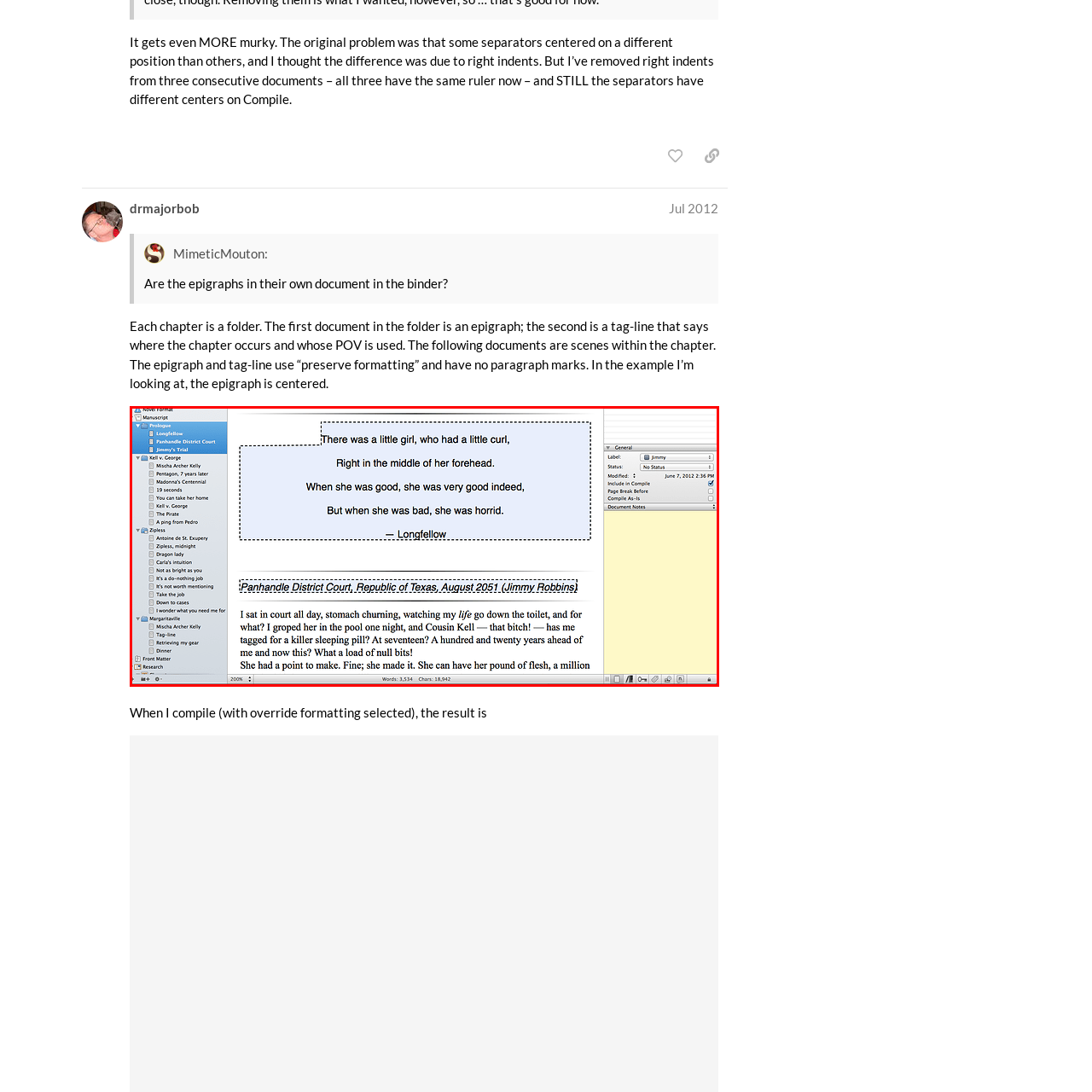What is the name of the poet whose work is quoted?
Examine the red-bounded area in the image carefully and respond to the question with as much detail as possible.

The answer can be found in the caption where it mentions 'a block of text that showcases a poem, likely quoted from Henry Wadsworth Longfellow'.